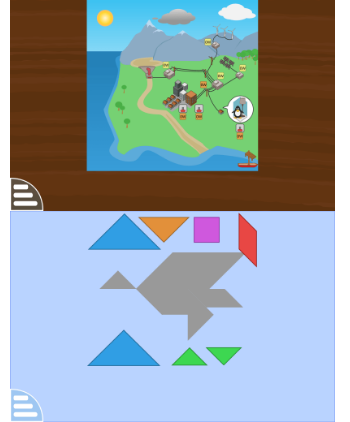What is the purpose of the tangram puzzle?
Please look at the screenshot and answer using one word or phrase.

Enhancing cognitive skills